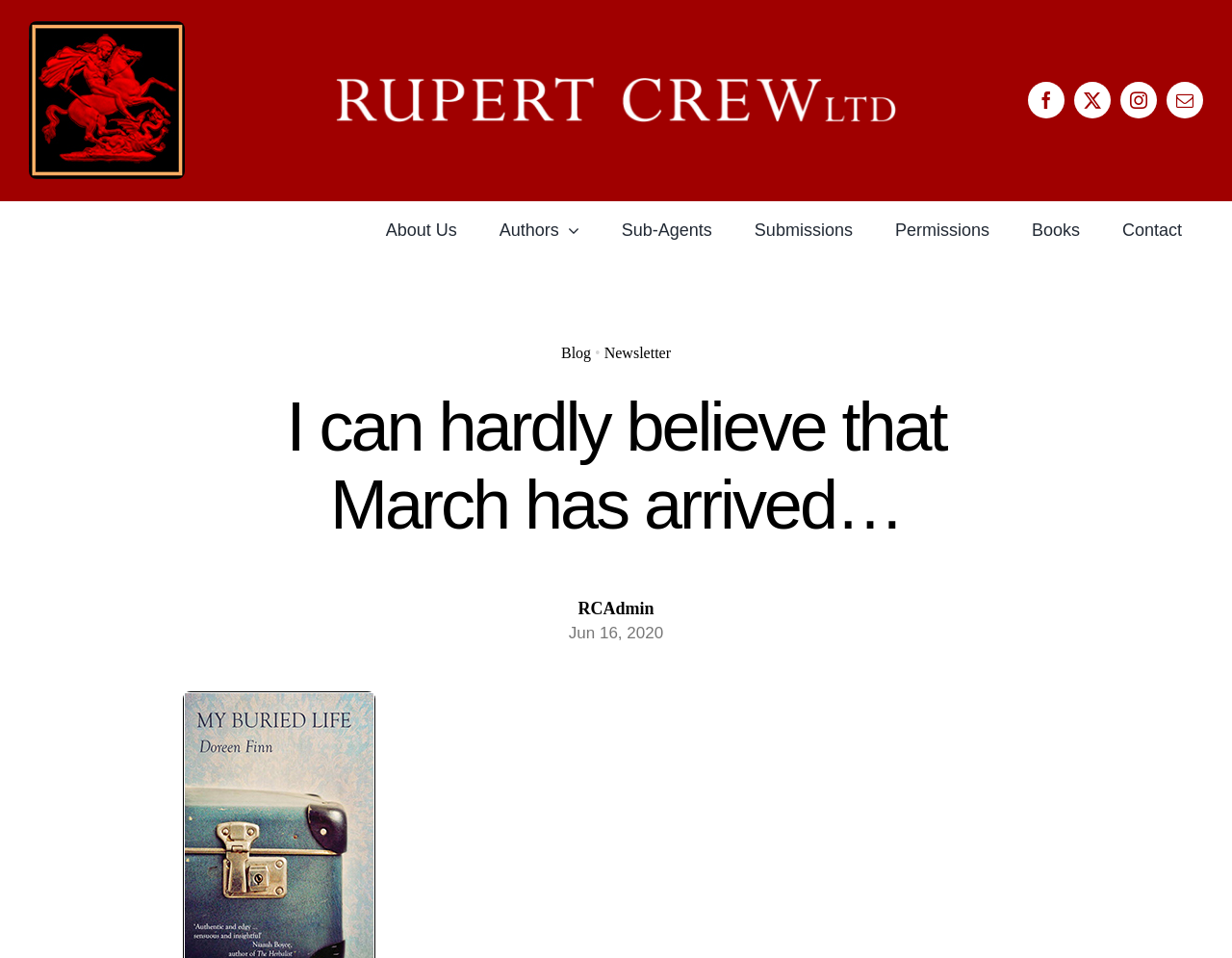Please identify the bounding box coordinates of the element's region that I should click in order to complete the following instruction: "Check the contact information". The bounding box coordinates consist of four float numbers between 0 and 1, i.e., [left, top, right, bottom].

[0.894, 0.21, 0.977, 0.27]